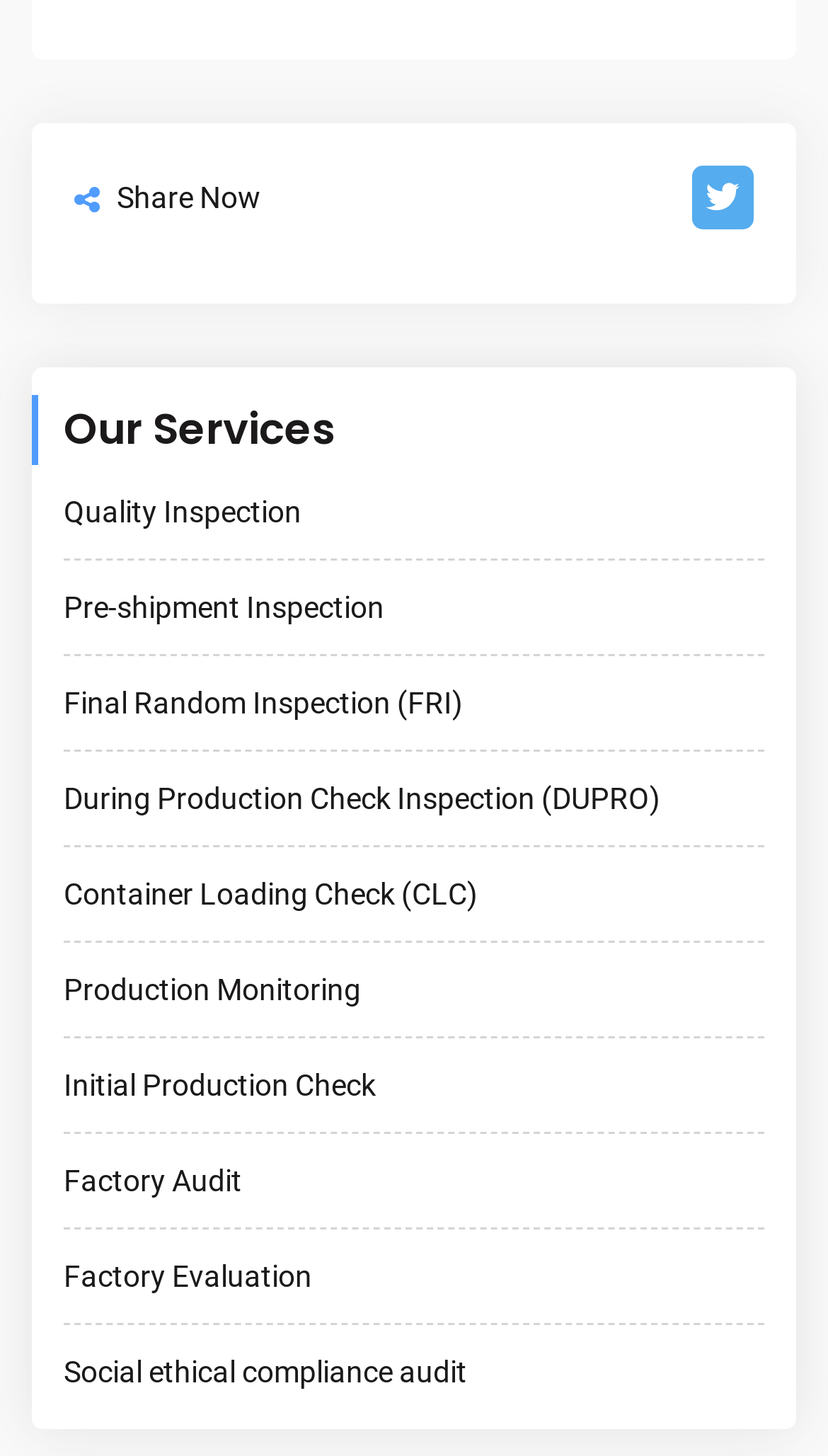Please determine the bounding box coordinates of the area that needs to be clicked to complete this task: 'Click on Share Now'. The coordinates must be four float numbers between 0 and 1, formatted as [left, top, right, bottom].

[0.141, 0.124, 0.315, 0.147]